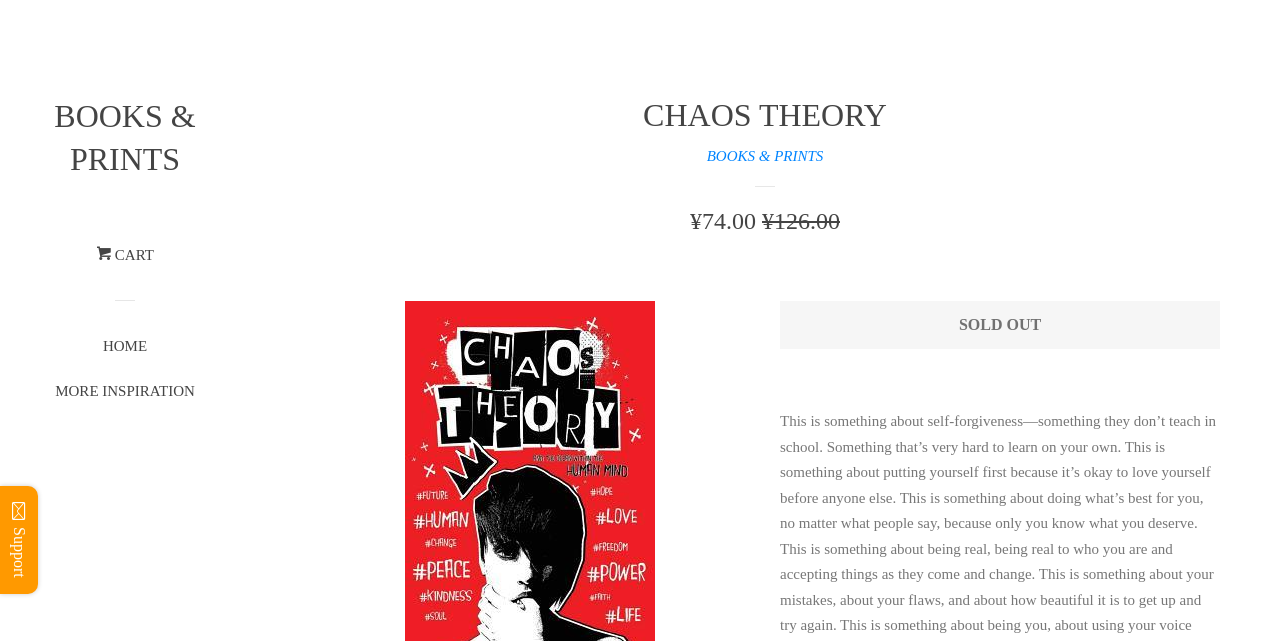Provide a comprehensive caption for the webpage.

This webpage appears to be an online bookstore or print shop, with a focus on a specific book or product called "Chaos Theory". At the top left of the page, there is a navigation menu with links to "BOOKS & PRINTS", "CART", "HOME", and "MORE INSPIRATION". 

Below the navigation menu, there is a large heading that reads "CHAOS THEORY", taking up most of the width of the page. Underneath this heading, there is a section with information about the product, including a "SALE PRICE" of ¥74.00 and a "REGULAR PRICE" of ¥126.00, which is struck through, indicating that it is no longer available at that price. 

To the right of the product information, there is a "SOLD OUT" button, which is currently disabled. At the very bottom of the page, there is a small text that reads "Support". 

The meta description mentions self-forgiveness, but it does not seem to be directly related to the content of the webpage, which appears to be a product page for a book or print.